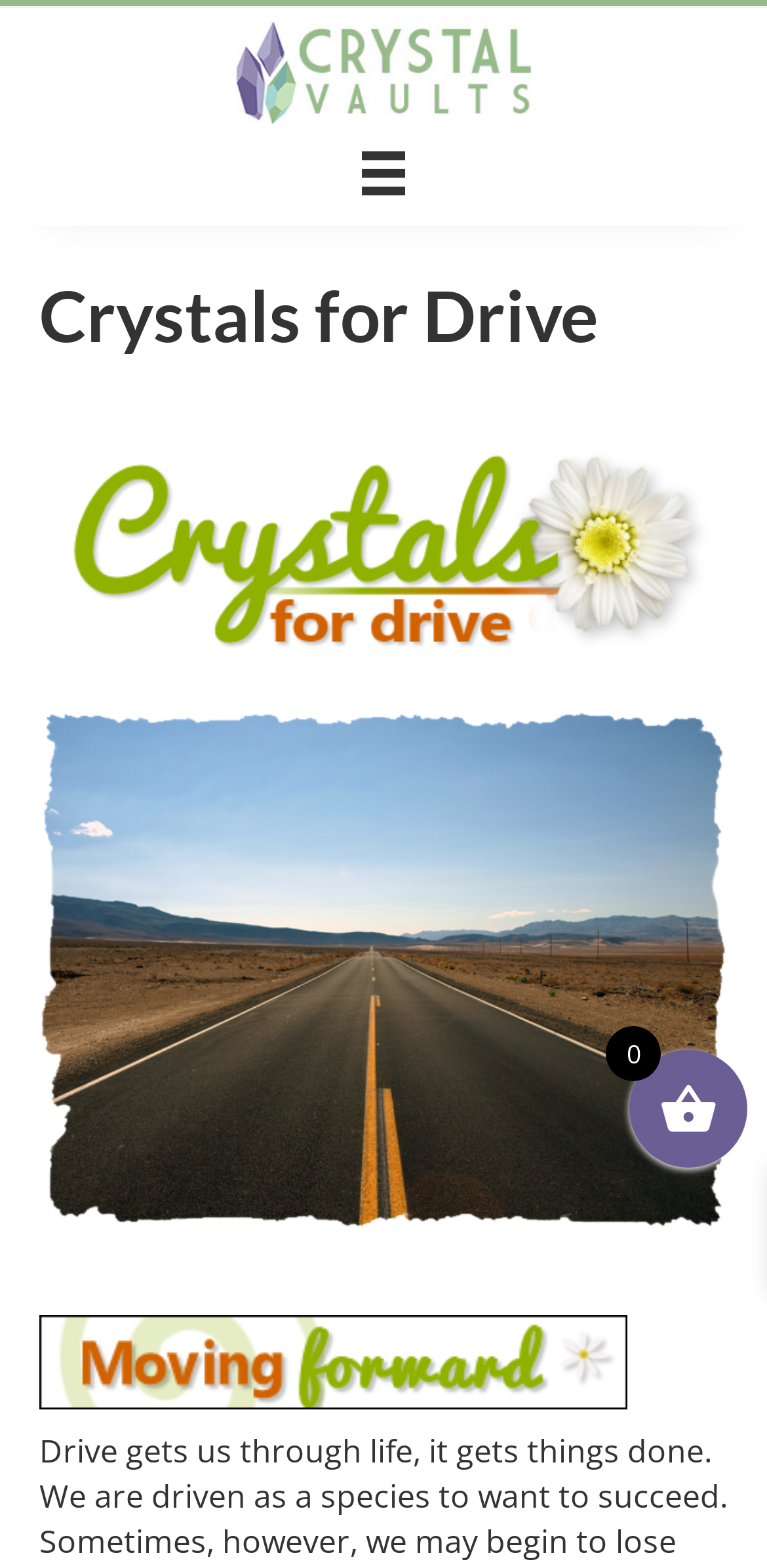Please provide the bounding box coordinates in the format (top-left x, top-left y, bottom-right x, bottom-right y). Remember, all values are floating point numbers between 0 and 1. What is the bounding box coordinate of the region described as: aria-label="Menu"

[0.435, 0.079, 0.565, 0.143]